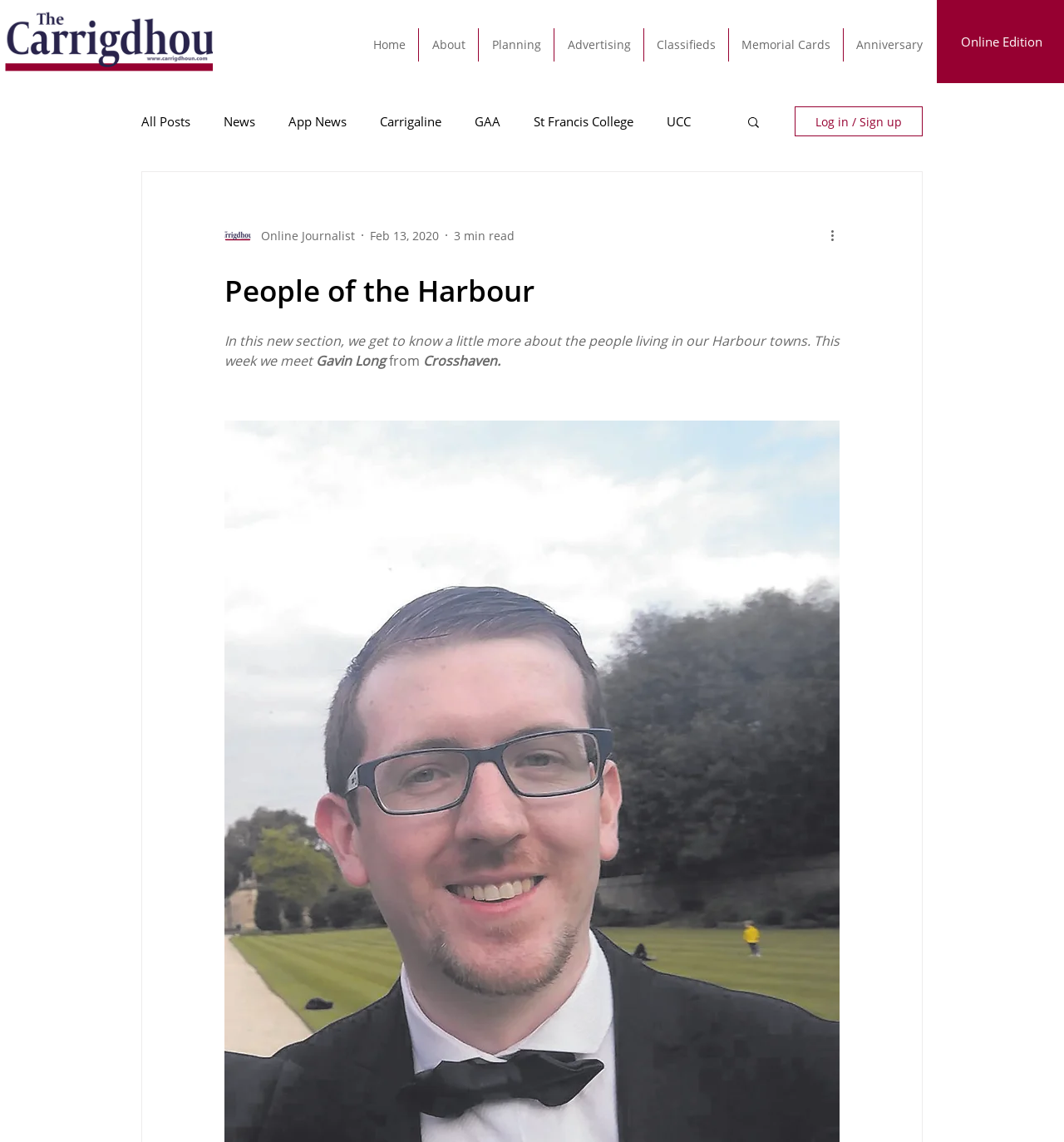What type of content is available on this website?
Relying on the image, give a concise answer in one word or a brief phrase.

News and articles